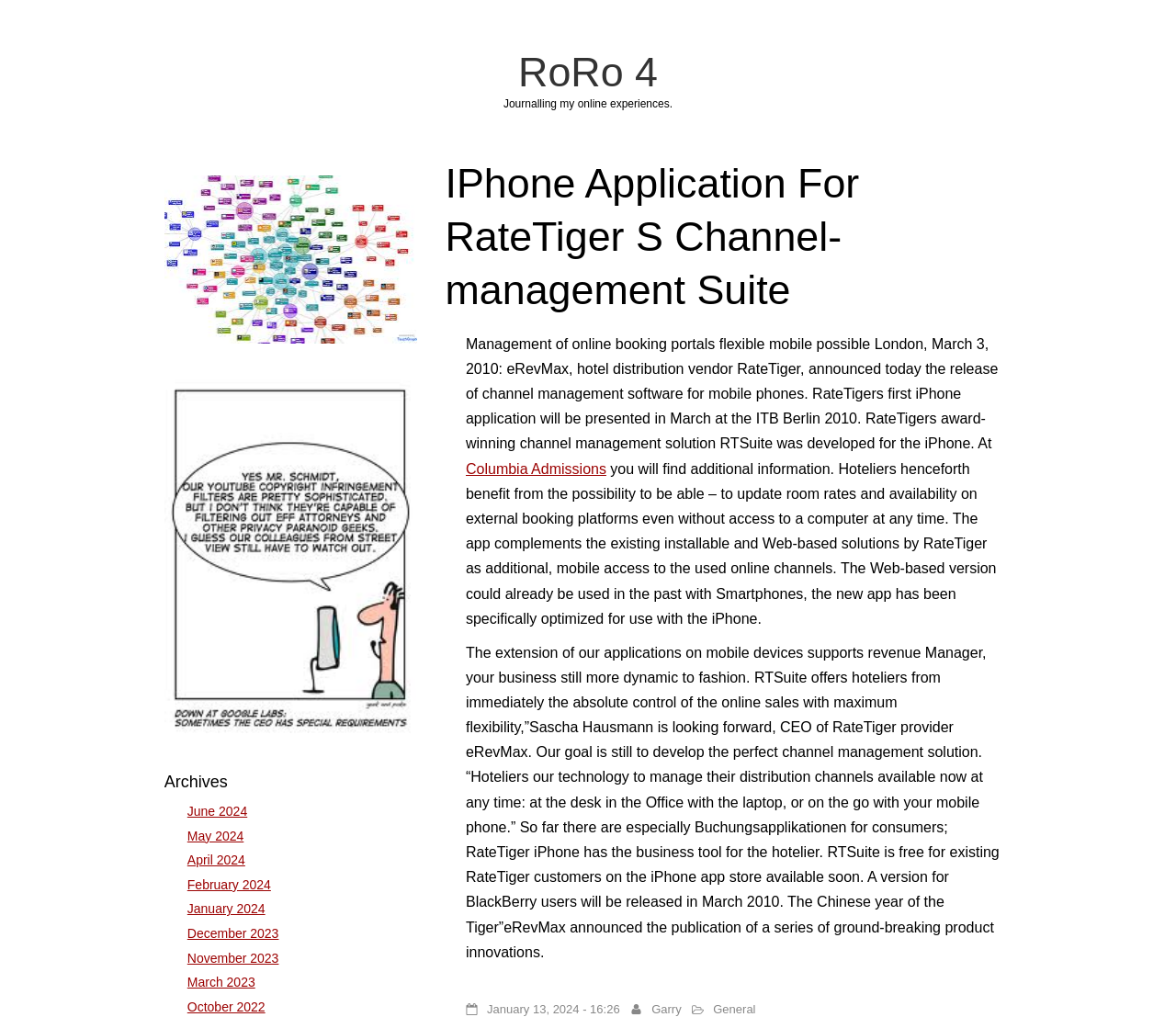Find the bounding box coordinates for the area that should be clicked to accomplish the instruction: "Visit Columbia Admissions".

[0.396, 0.453, 0.516, 0.469]